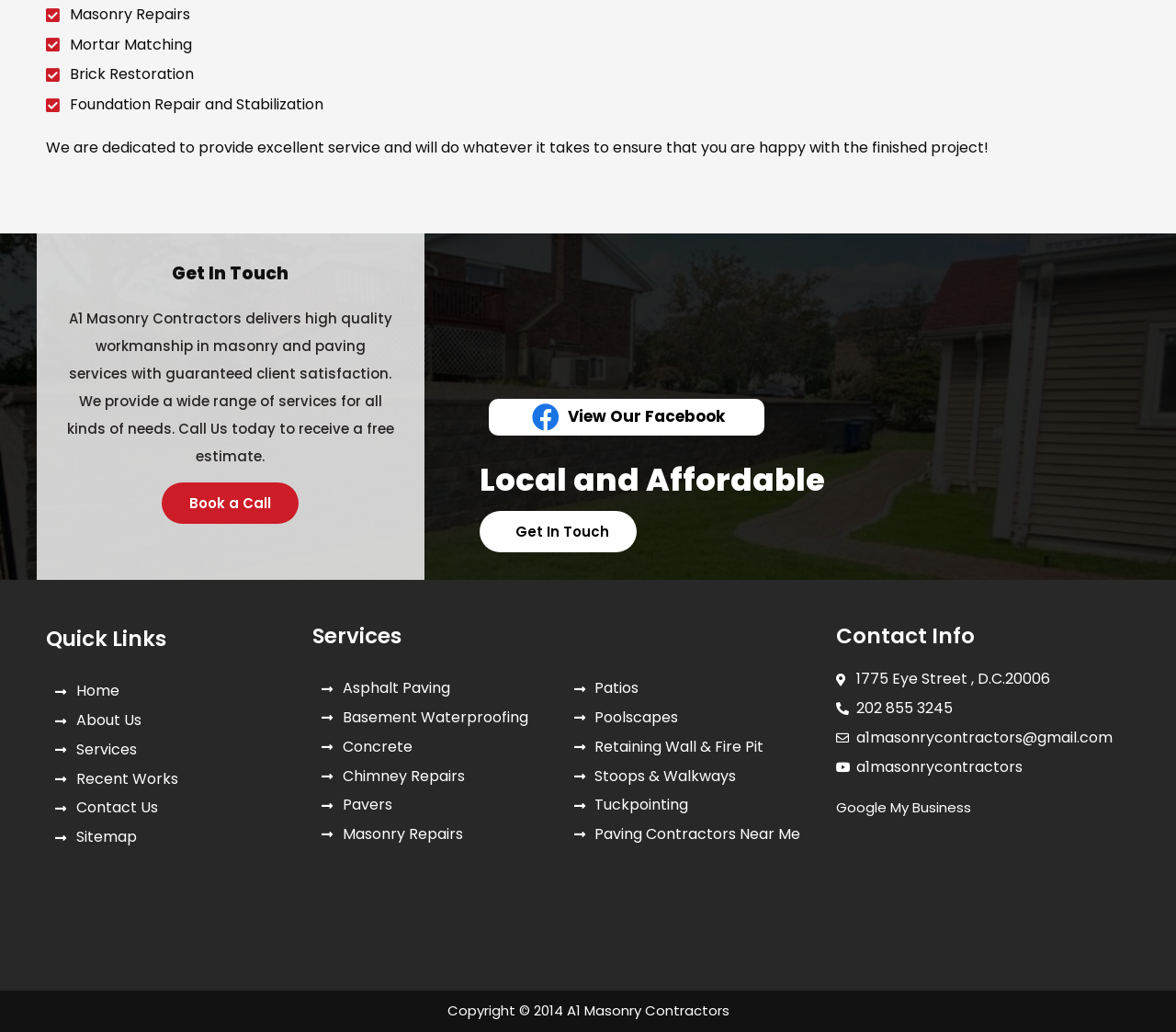Please locate the bounding box coordinates of the element that should be clicked to achieve the given instruction: "Get in touch through 'a1masonrycontractors@gmail.com'".

[0.711, 0.704, 0.958, 0.726]